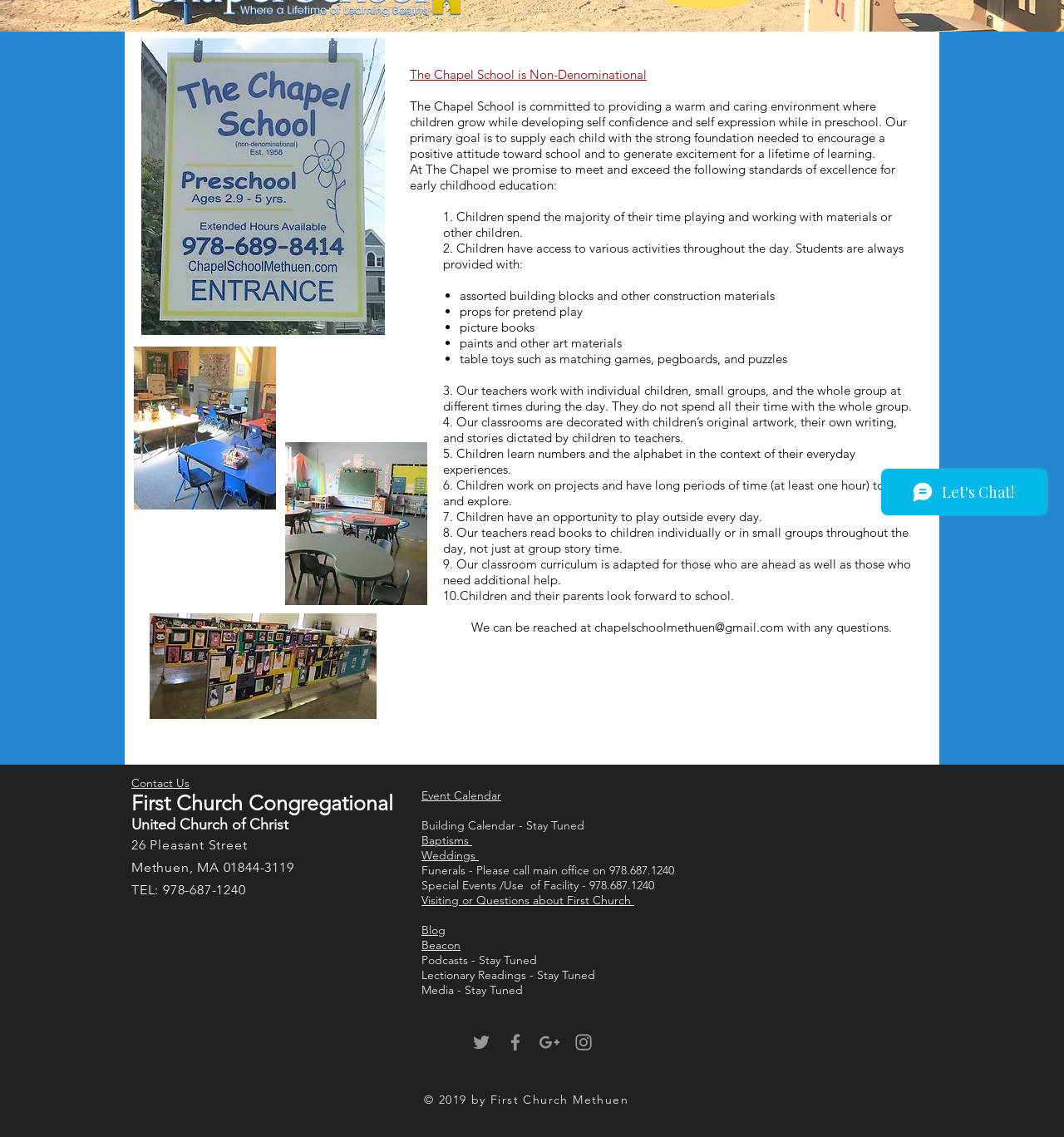Provide the bounding box coordinates of the HTML element described as: "aria-label="Grey Instagram Icon"". The bounding box coordinates should be four float numbers between 0 and 1, i.e., [left, top, right, bottom].

[0.538, 0.907, 0.559, 0.926]